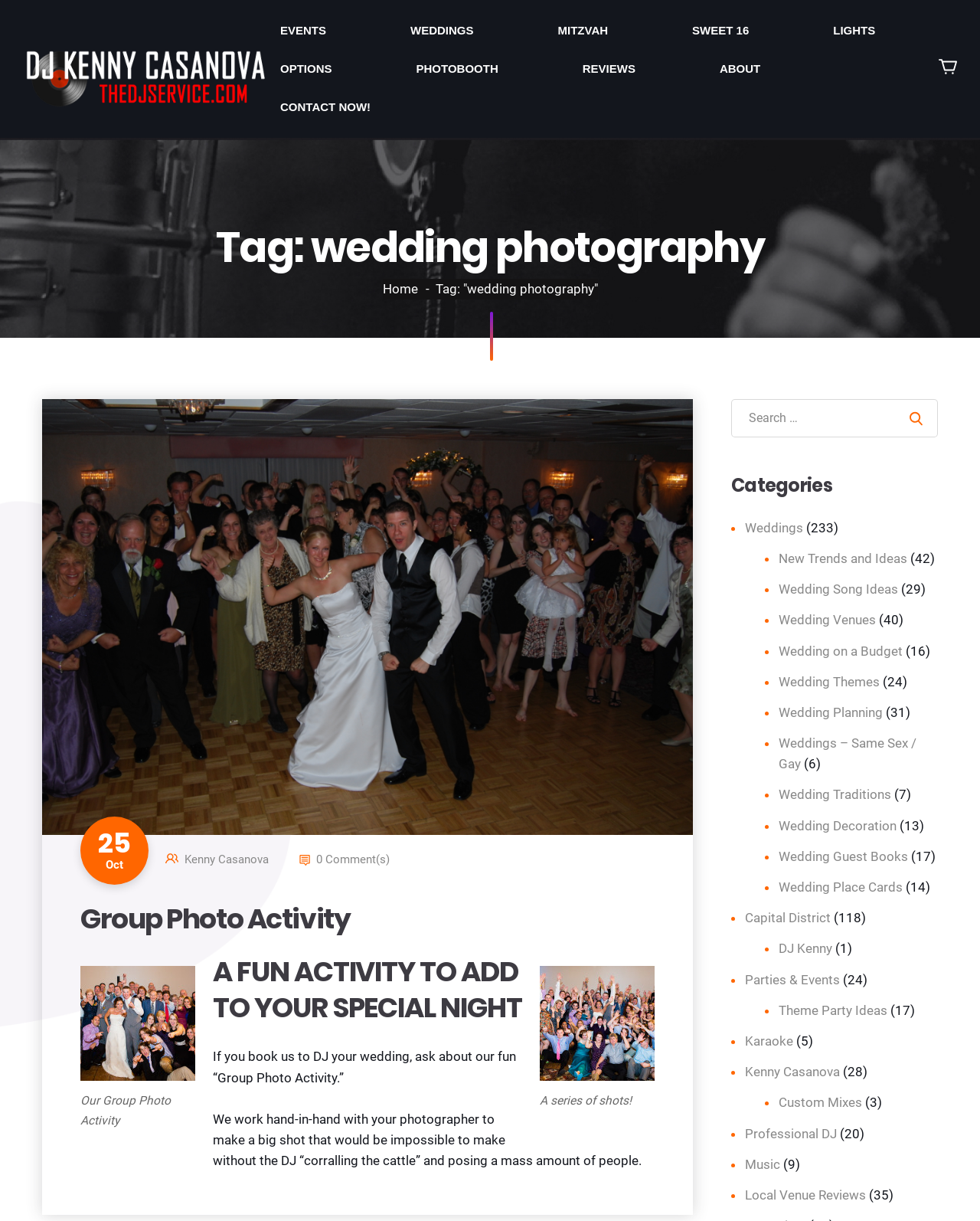Generate the text content of the main heading of the webpage.

Tag: wedding photography